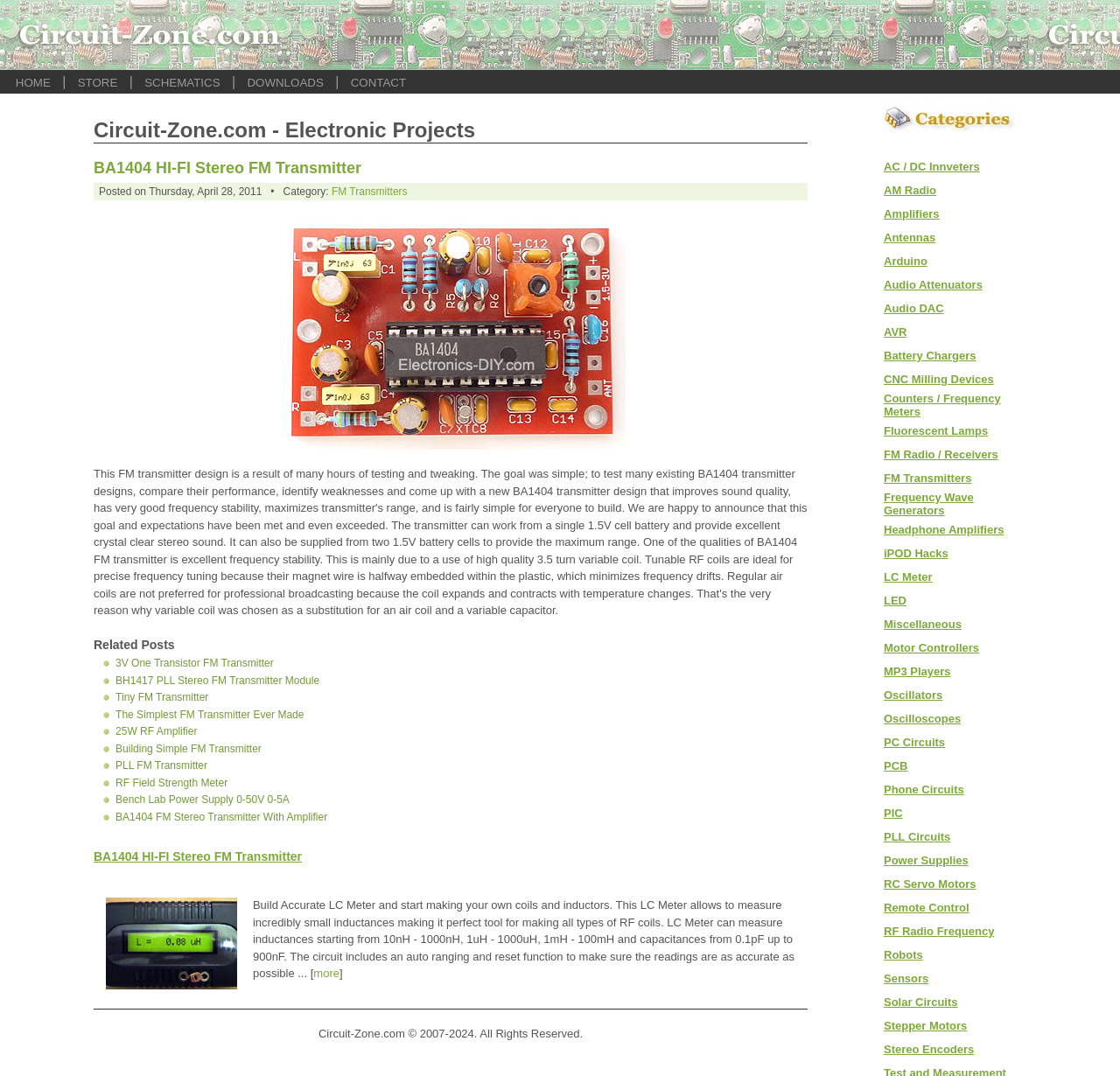Identify the bounding box for the UI element described as: "3V One Transistor FM Transmitter". Ensure the coordinates are four float numbers between 0 and 1, formatted as [left, top, right, bottom].

[0.103, 0.611, 0.244, 0.622]